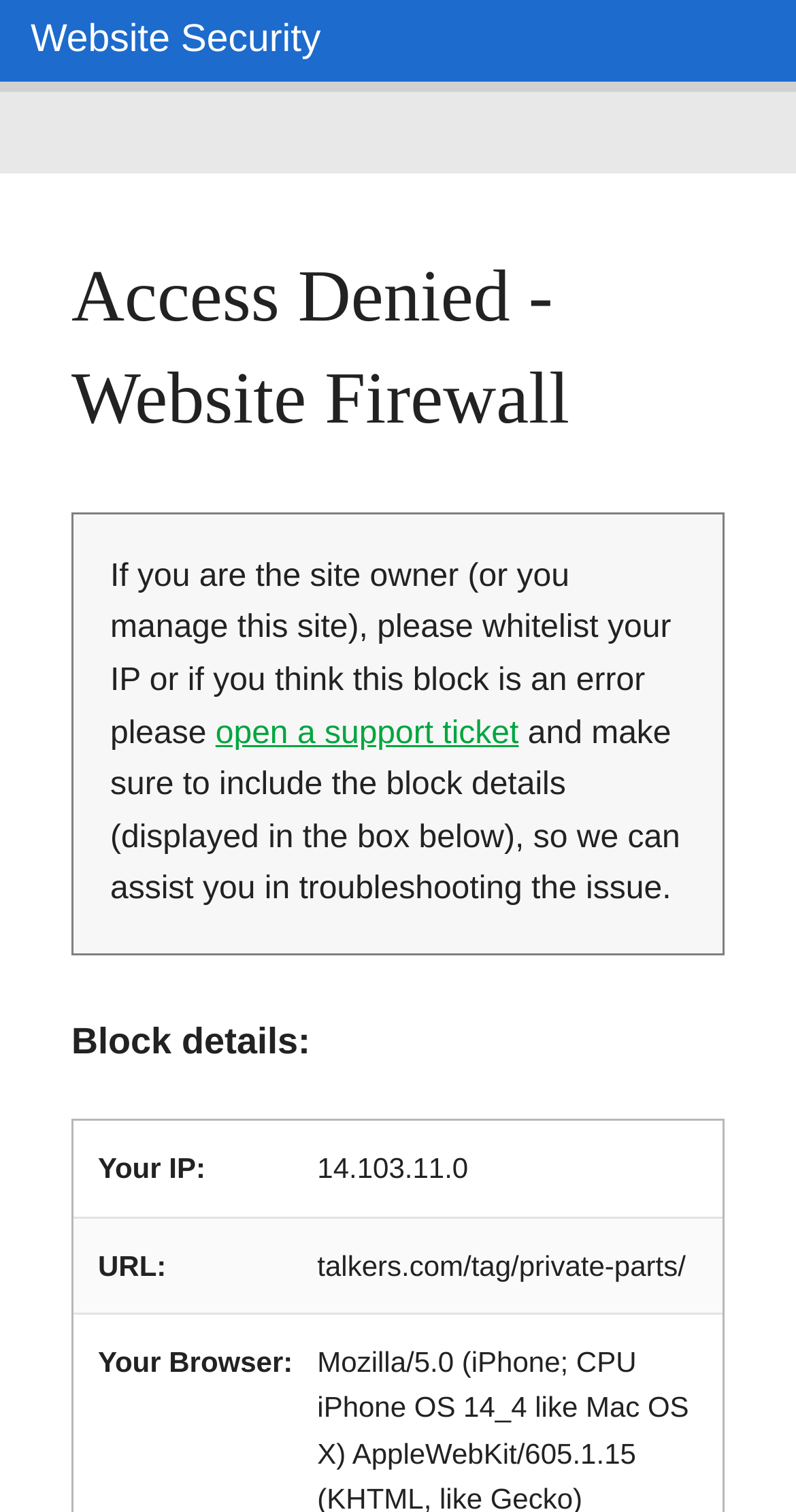Offer a comprehensive description of the webpage’s content and structure.

The webpage is about website security and access denial. At the top, there is a heading that reads "Access Denied - Website Firewall". Below this heading, there is a paragraph of text that explains the situation to the site owner or manager, suggesting that they whitelist their IP or open a support ticket if they think the block is an error. The link to open a support ticket is placed in the middle of this paragraph. 

Further down, there is another heading titled "Block details:". Under this heading, there is a table with two rows. The first row contains two columns, with the labels "Your IP:" and the corresponding value "14.103.11.0". The second row also has two columns, with the labels "URL:" and the corresponding value "talkers.com/tag/private-parts/".